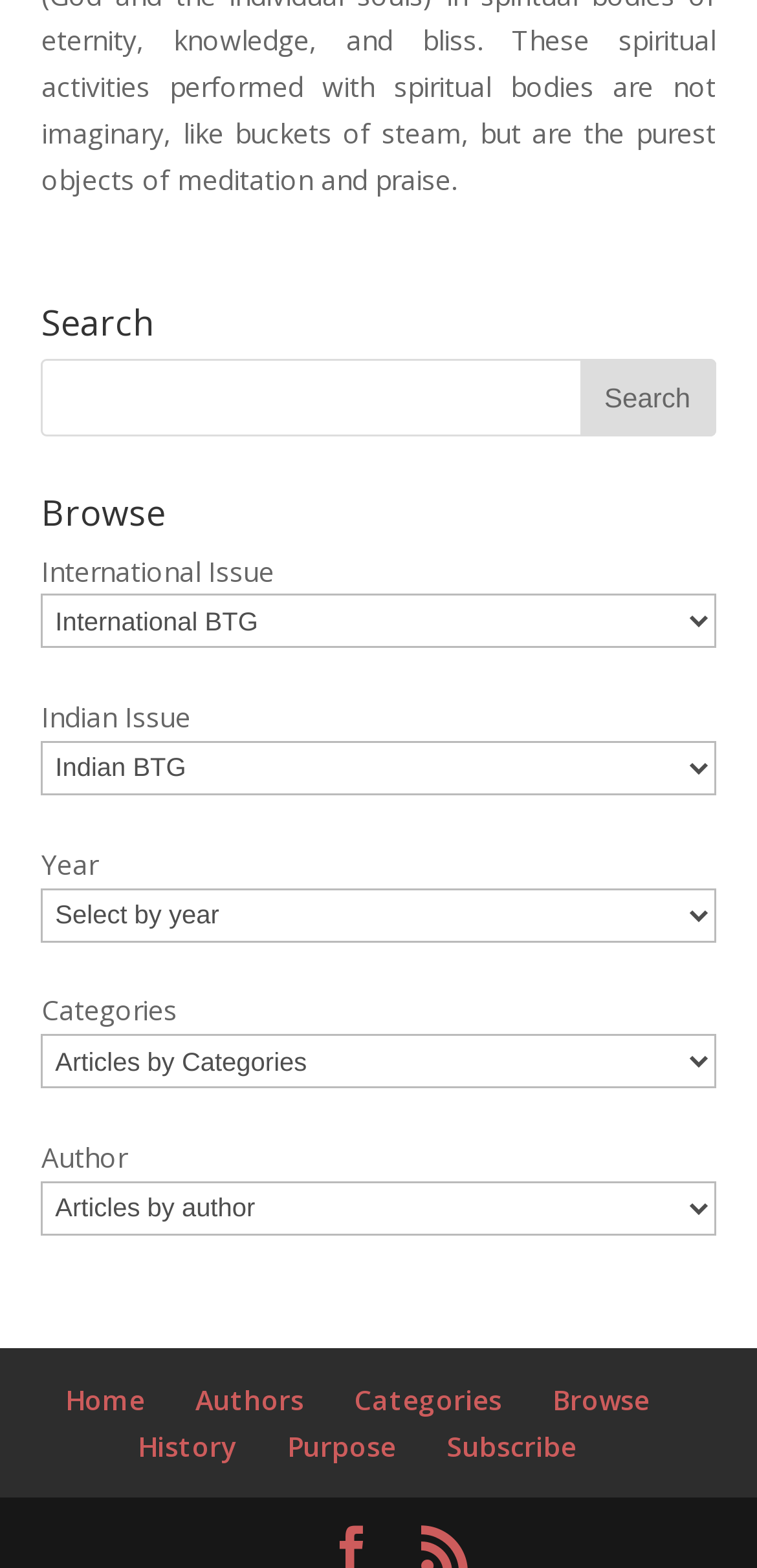Locate the bounding box of the UI element based on this description: "History". Provide four float numbers between 0 and 1 as [left, top, right, bottom].

[0.182, 0.91, 0.313, 0.933]